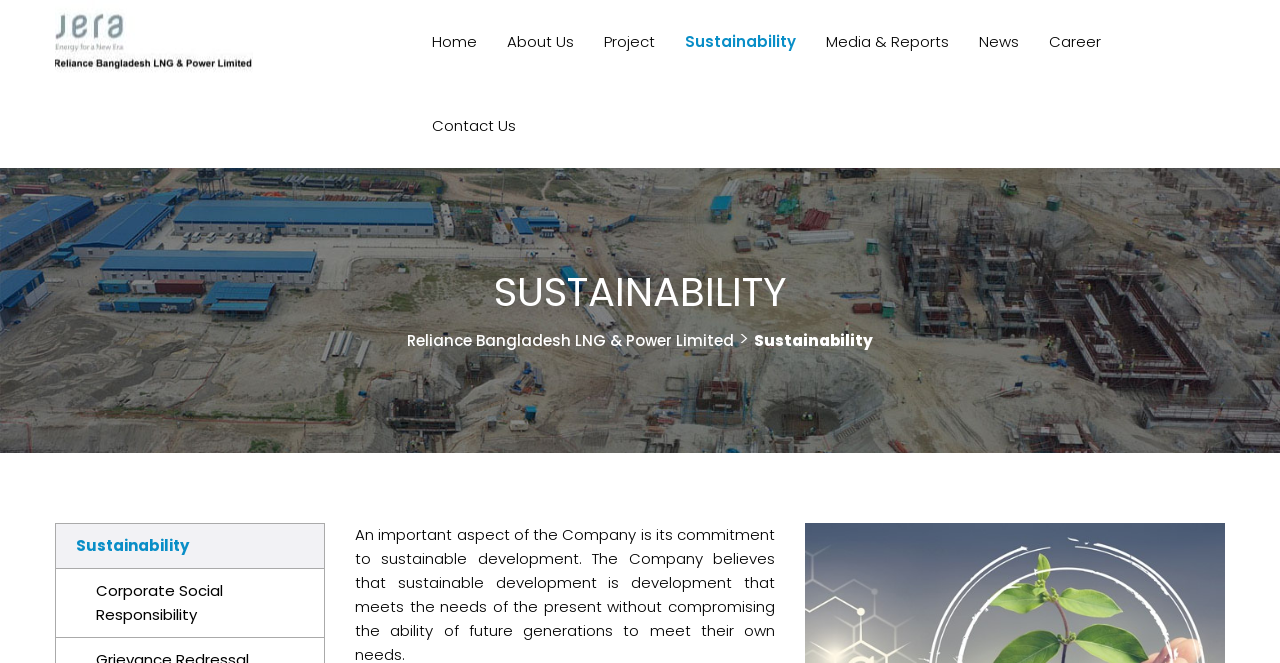Using the details in the image, give a detailed response to the question below:
What is the name of the company?

The company name can be found in the top-left corner of the webpage, where it is written as 'Reliance Bangladesh LNG & Power Limited' and also has an image with the same name.